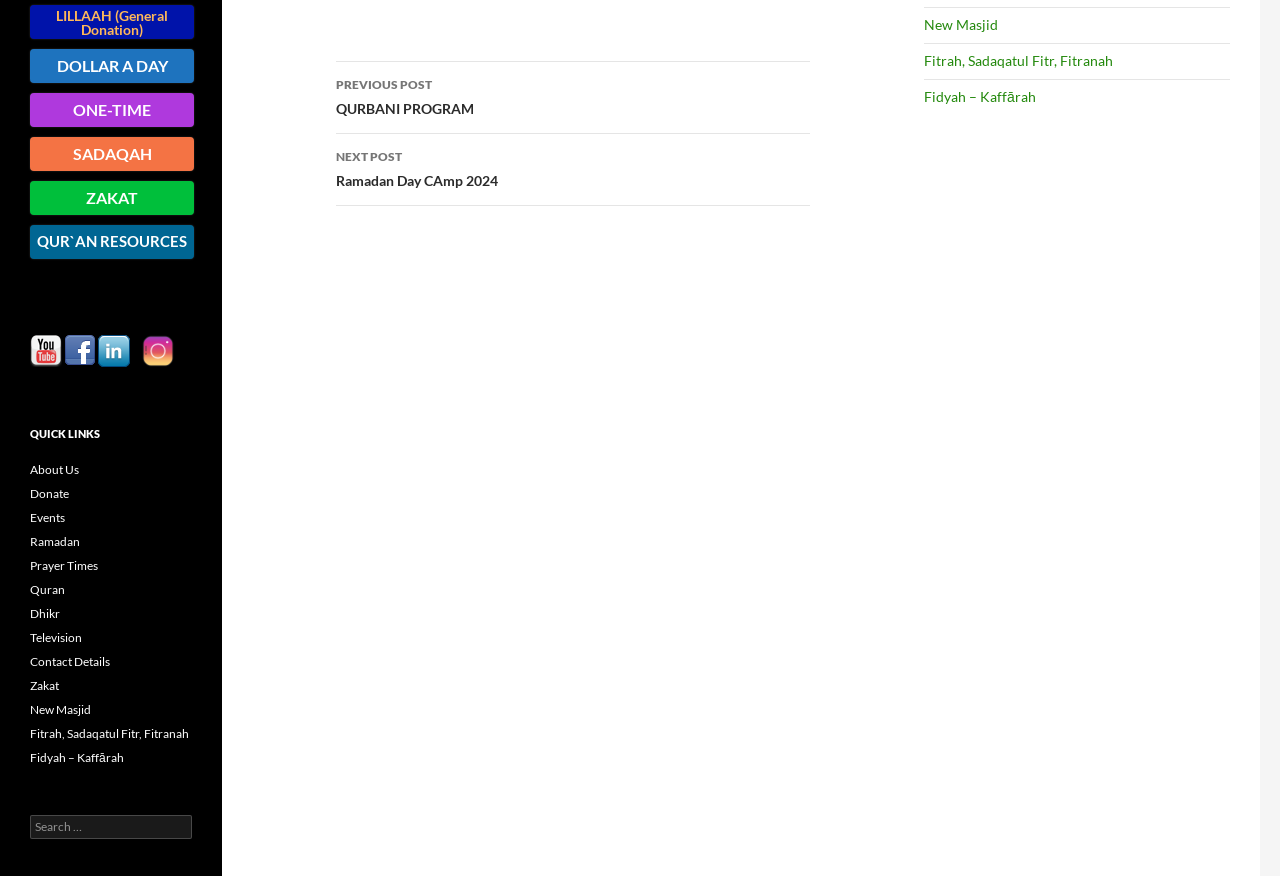Using the provided element description "ZAKAT", determine the bounding box coordinates of the UI element.

[0.023, 0.207, 0.152, 0.245]